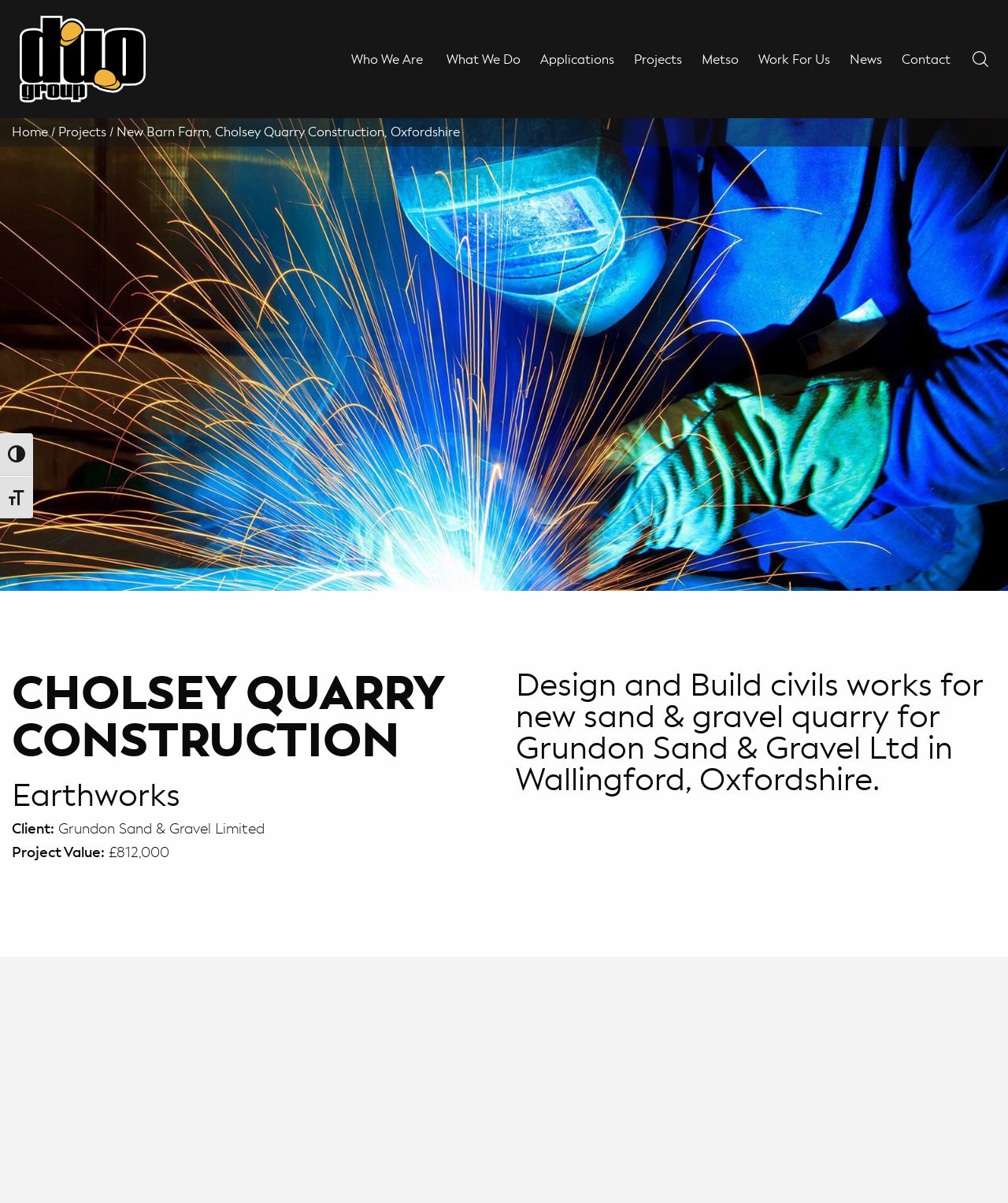What type of work is being done at the Cholsey Quarry Construction project?
Please elaborate on the answer to the question with detailed information.

I found the answer by looking at the section of the webpage that describes the project details, where it says 'Earthworks' as one of the headings, indicating that it is a type of work being done at the project.